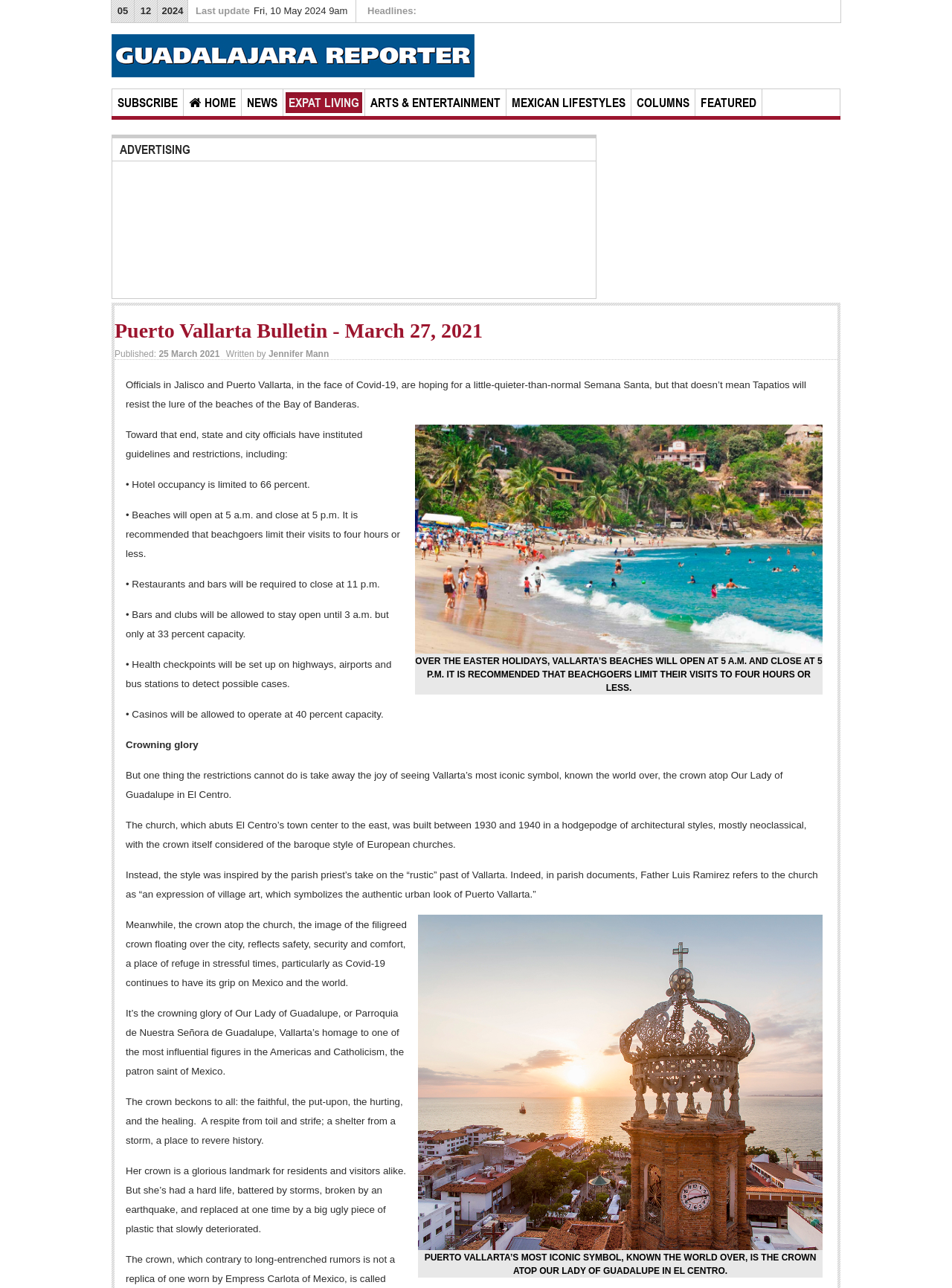Using the provided description: "Mexican Lifestyles", find the bounding box coordinates of the corresponding UI element. The output should be four float numbers between 0 and 1, in the format [left, top, right, bottom].

[0.534, 0.072, 0.66, 0.088]